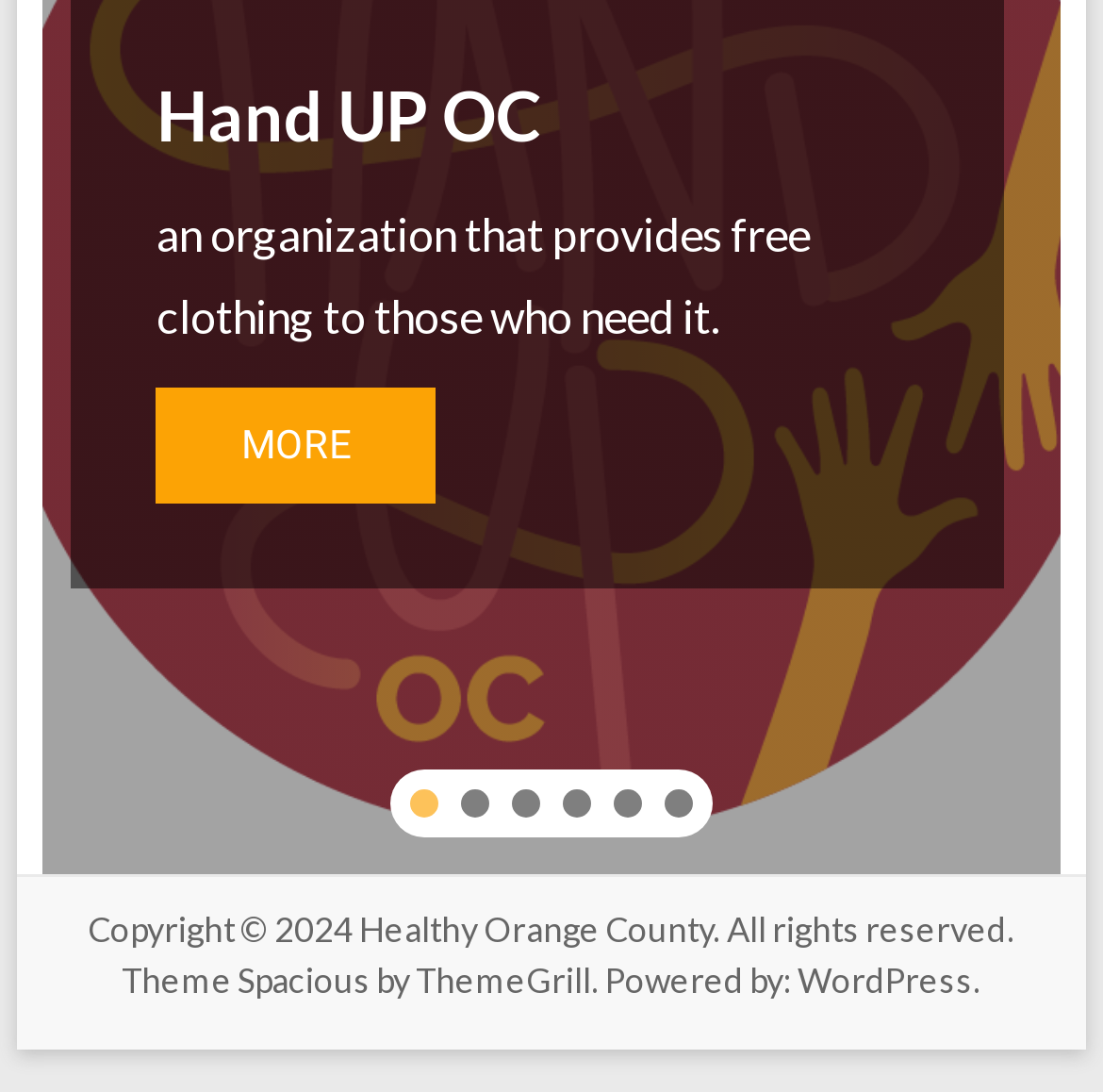Determine the bounding box coordinates for the area that needs to be clicked to fulfill this task: "click the 'Hand UP' button". The coordinates must be given as four float numbers between 0 and 1, i.e., [left, top, right, bottom].

[0.372, 0.723, 0.397, 0.749]